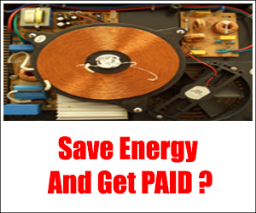Please give a succinct answer using a single word or phrase:
What is the potential benefit of using this technology?

Save energy and get paid